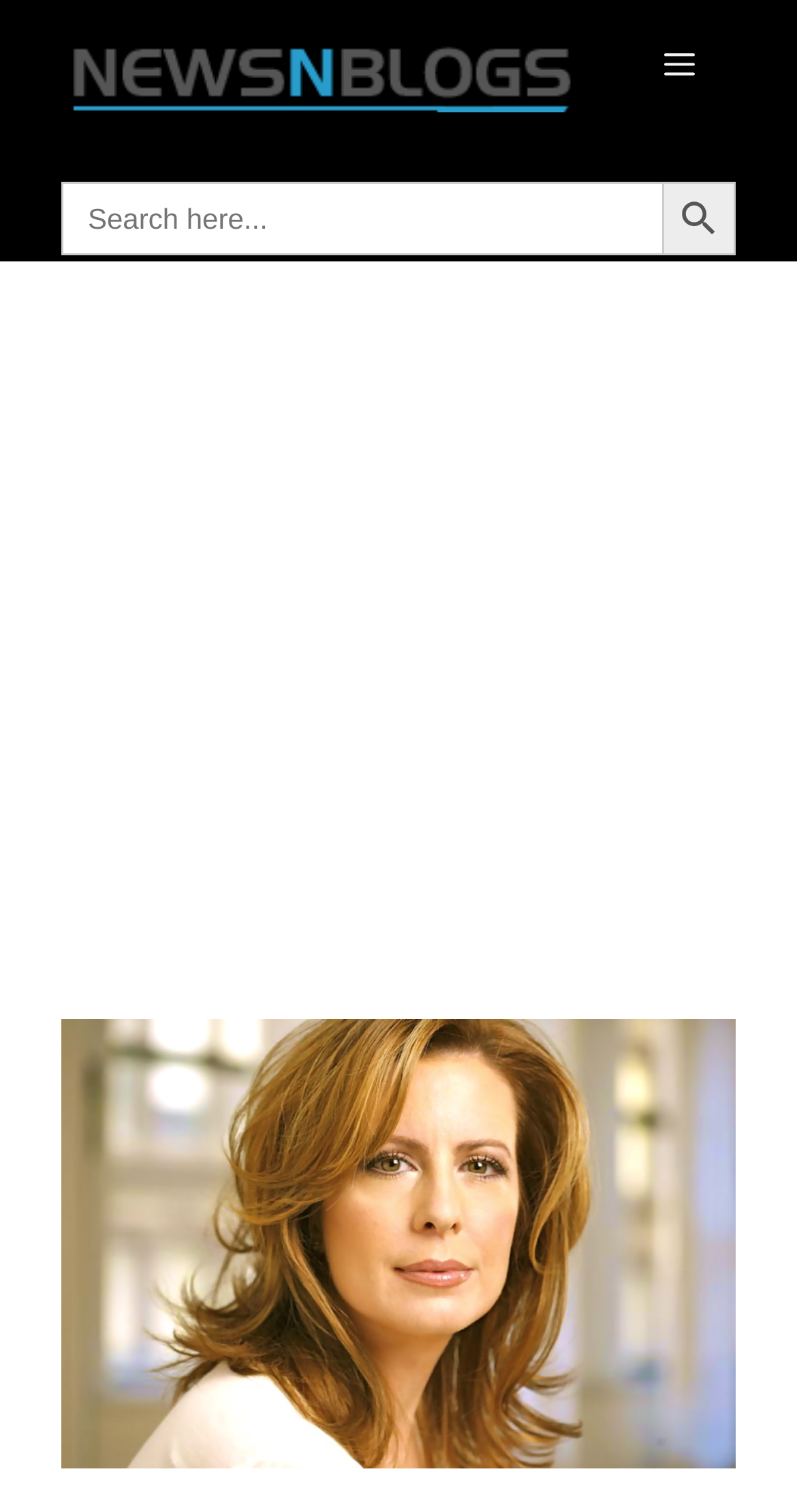Give a short answer using one word or phrase for the question:
What is the name of the website?

News N Blogs